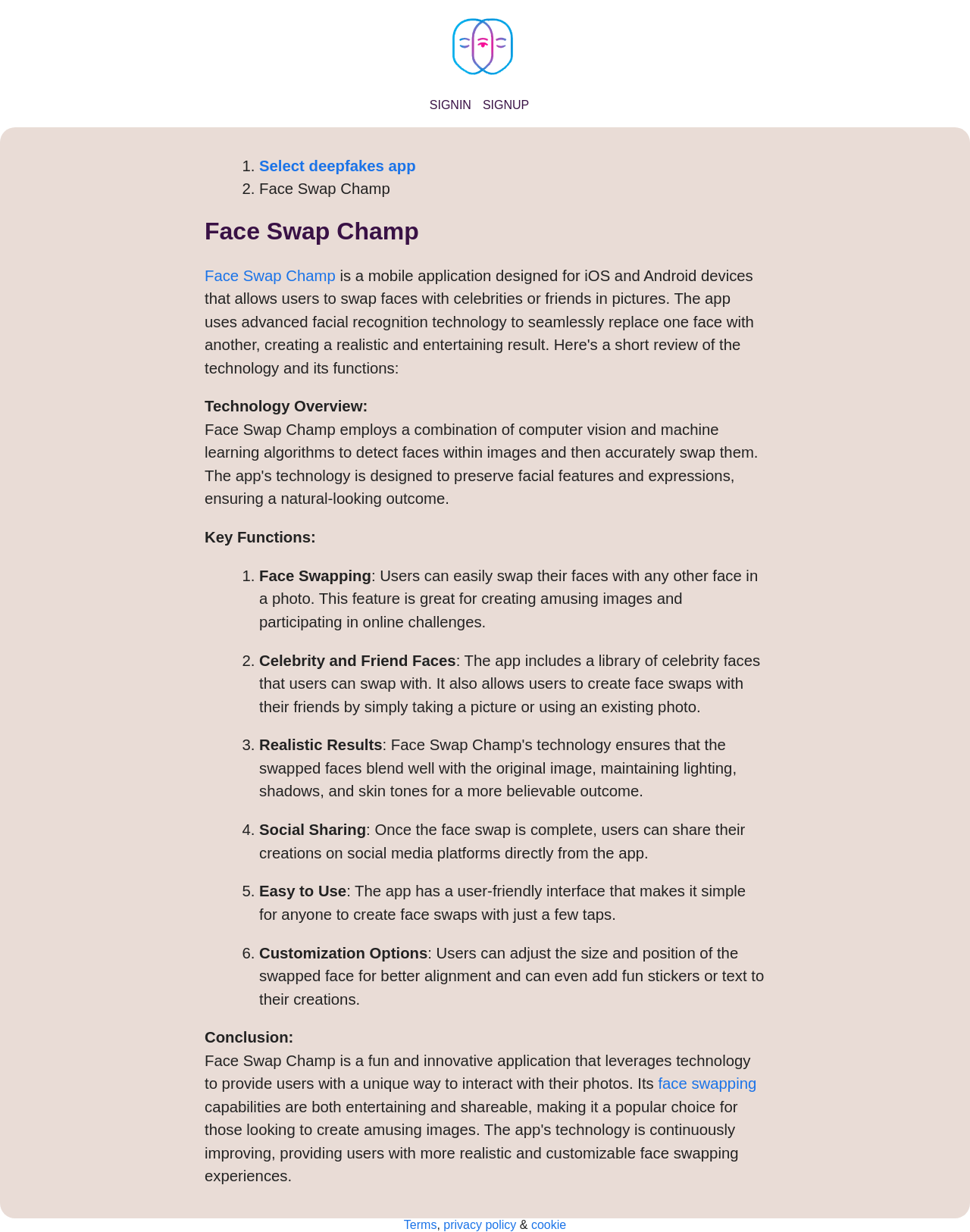Given the element description, predict the bounding box coordinates in the format (top-left x, top-left y, bottom-right x, bottom-right y), using floating point numbers between 0 and 1: Terms

[0.416, 0.989, 0.45, 0.999]